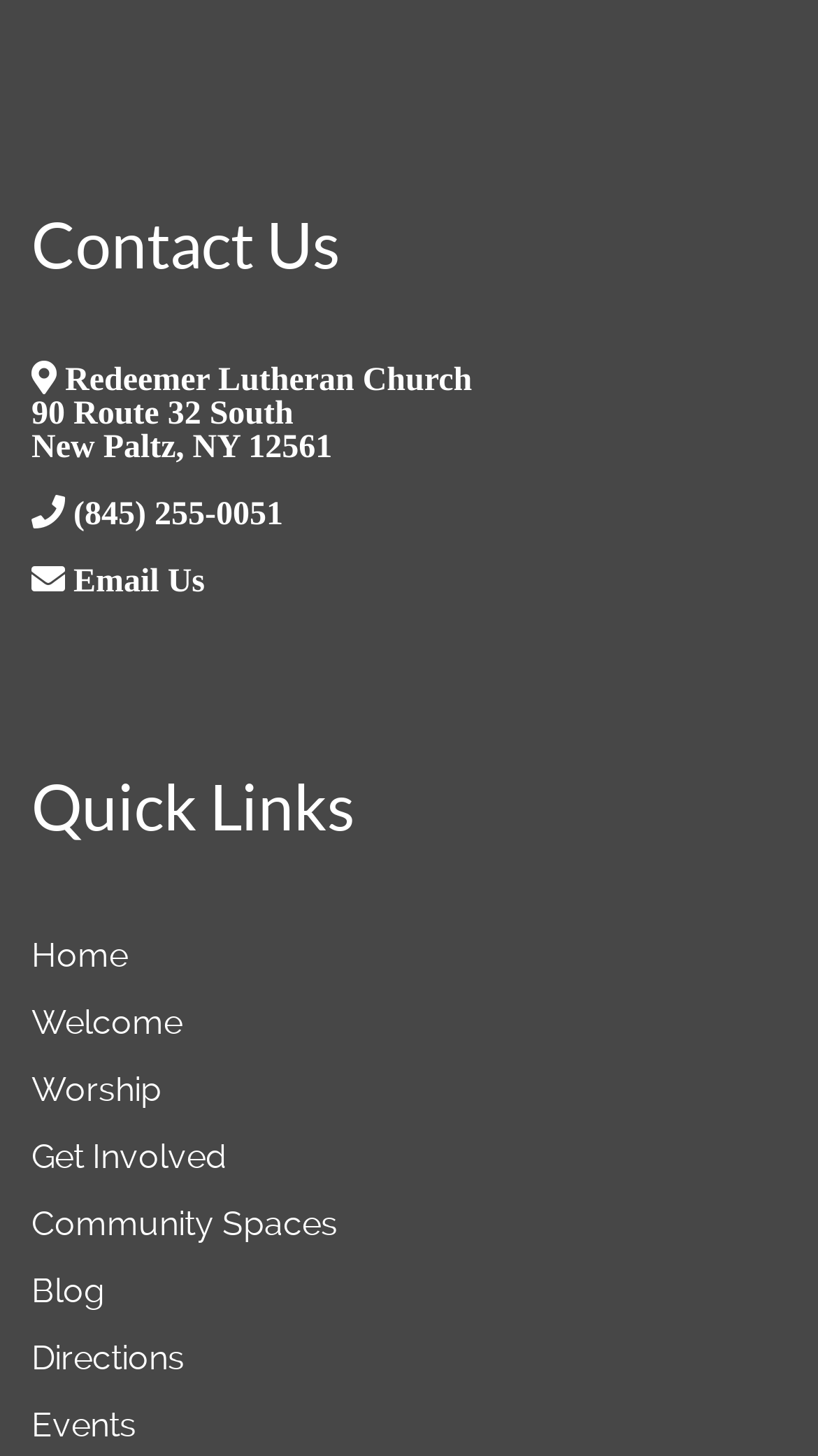Bounding box coordinates are specified in the format (top-left x, top-left y, bottom-right x, bottom-right y). All values are floating point numbers bounded between 0 and 1. Please provide the bounding box coordinate of the region this sentence describes: (845) 255-0051

[0.038, 0.338, 0.346, 0.366]